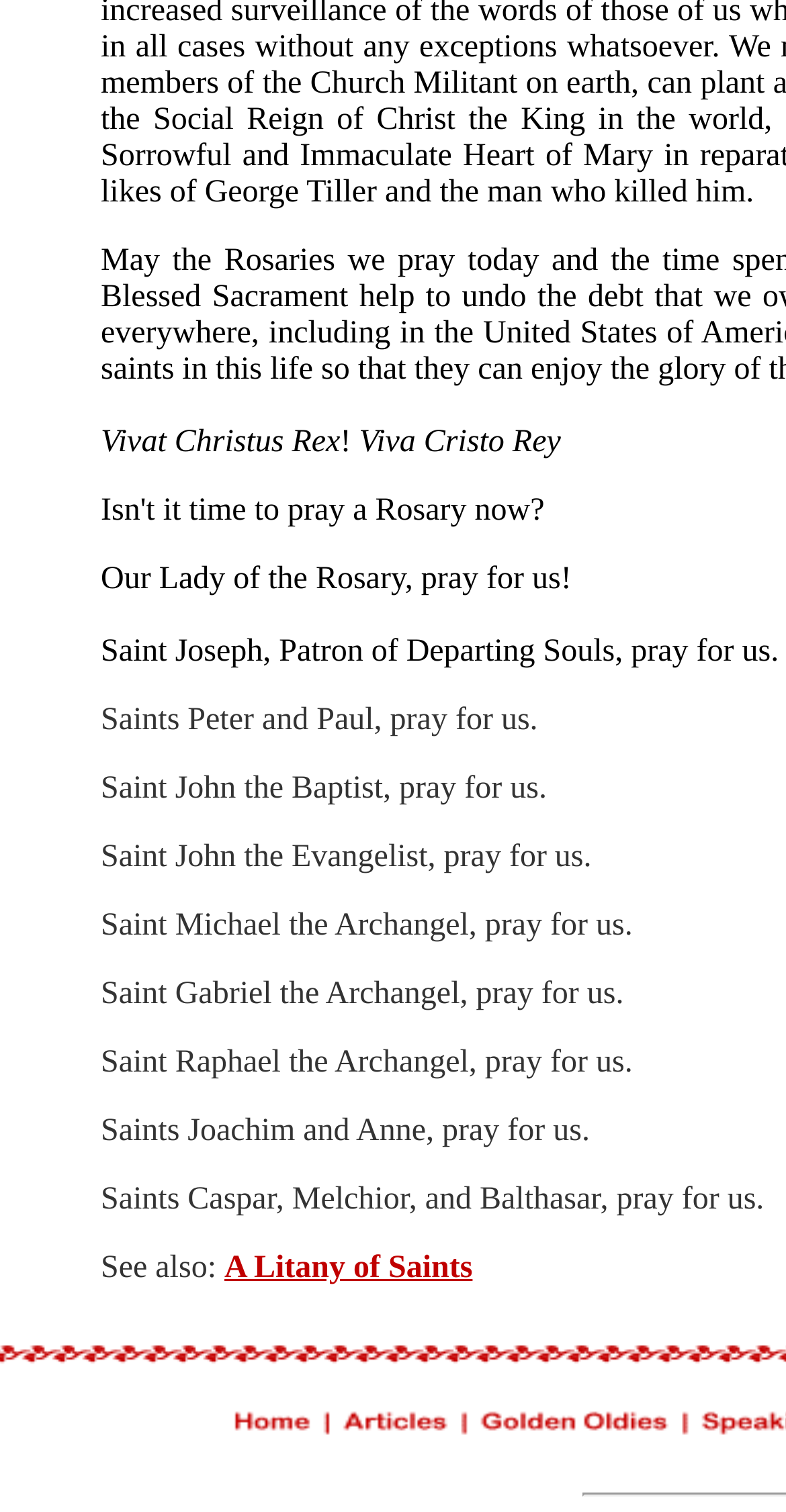What is the purpose of the link 'A Litany of Saints'?
Please answer the question as detailed as possible based on the image.

The purpose of the link 'A Litany of Saints' is likely to provide further reading or resources on the topic of litanies and prayer invocations, allowing users to explore the subject in more depth.